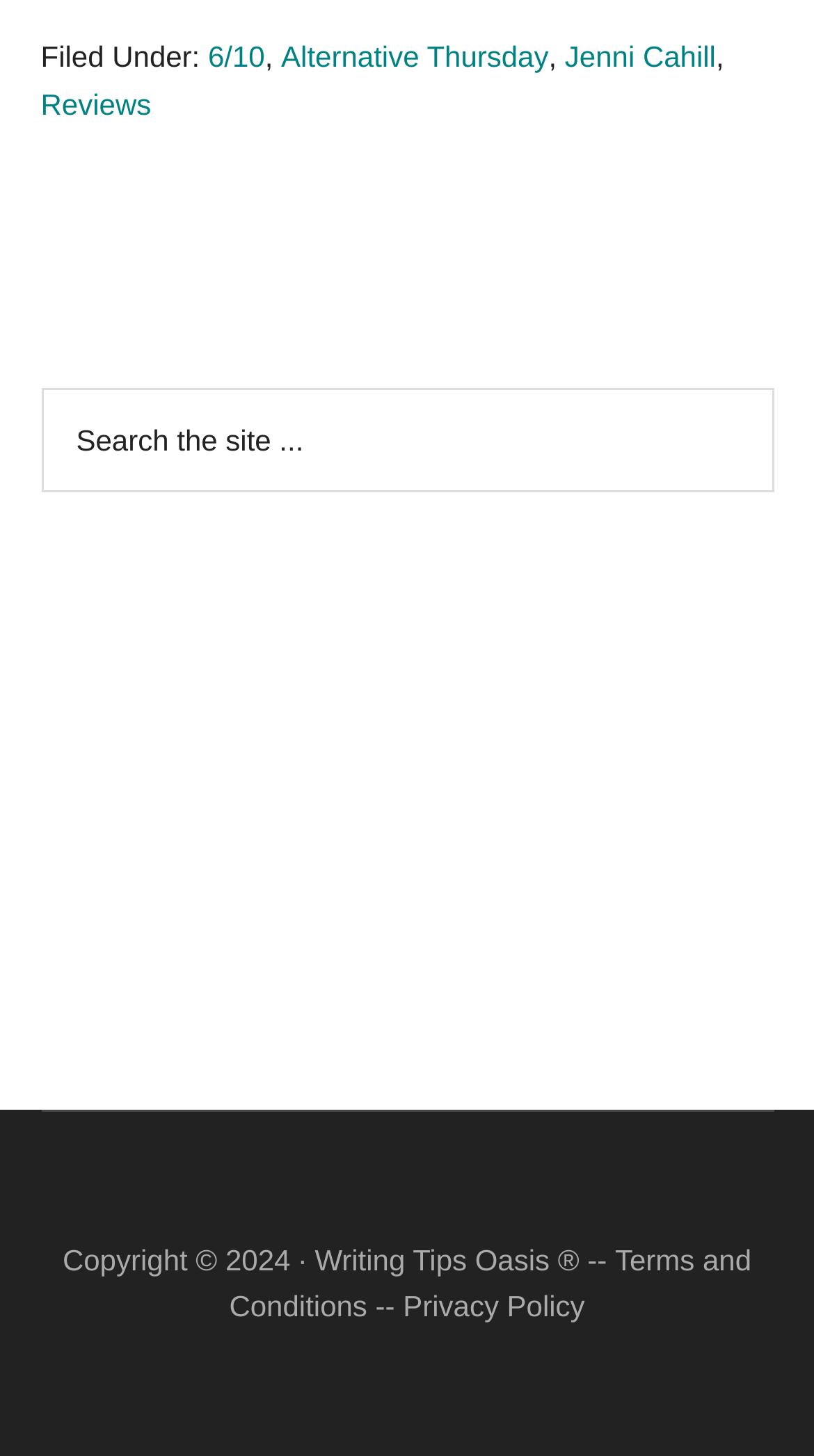What is the copyright year of the website?
We need a detailed and meticulous answer to the question.

I found the copyright year of the website by looking at the footer section of the webpage, where it says 'Copyright © 2024 · Writing Tips Oasis ® --'. This suggests that the copyright year of the website is 2024.